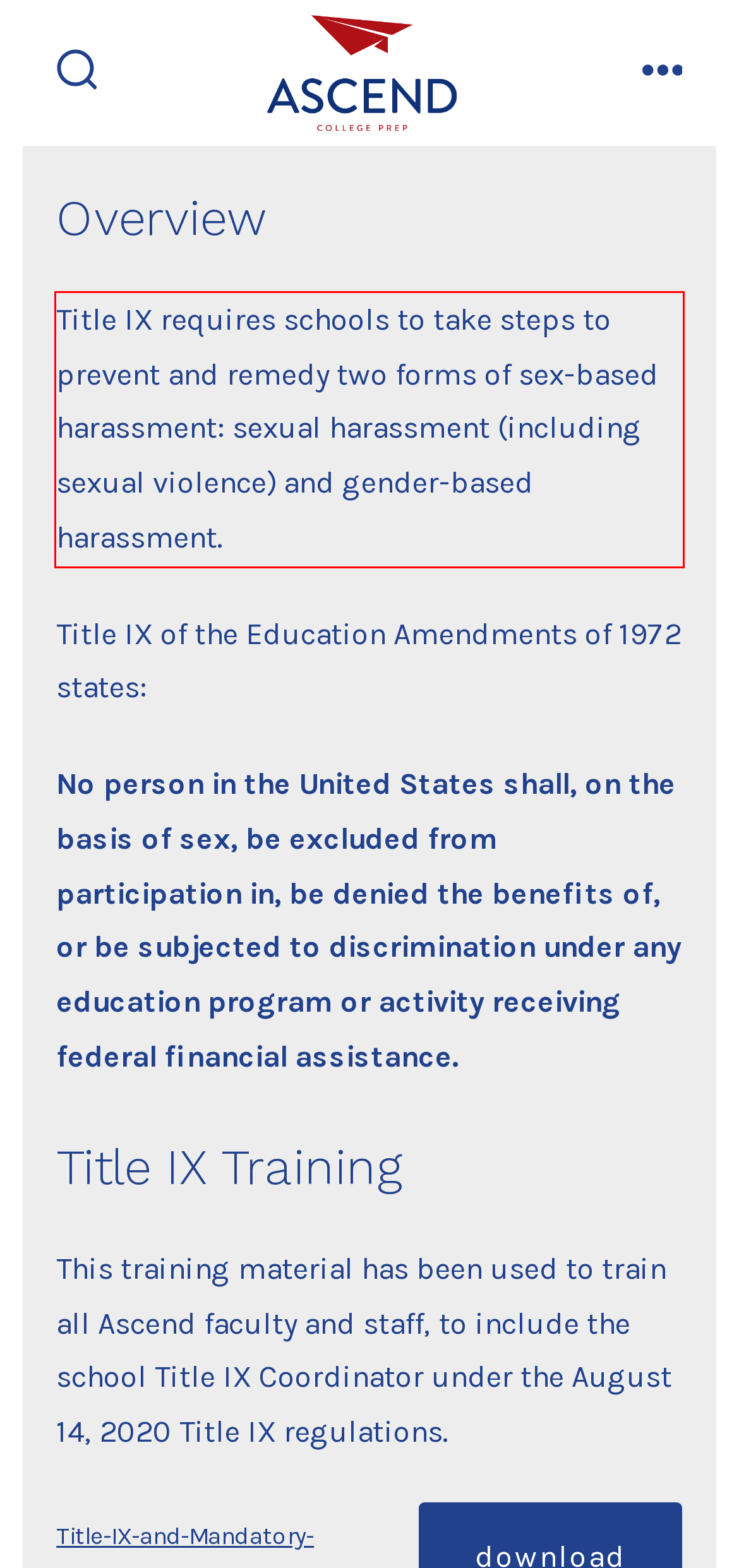Identify the red bounding box in the webpage screenshot and perform OCR to generate the text content enclosed.

Title IX requires schools to take steps to prevent and remedy two forms of sex-based harassment: sexual harassment (including sexual violence) and gender-based harassment.